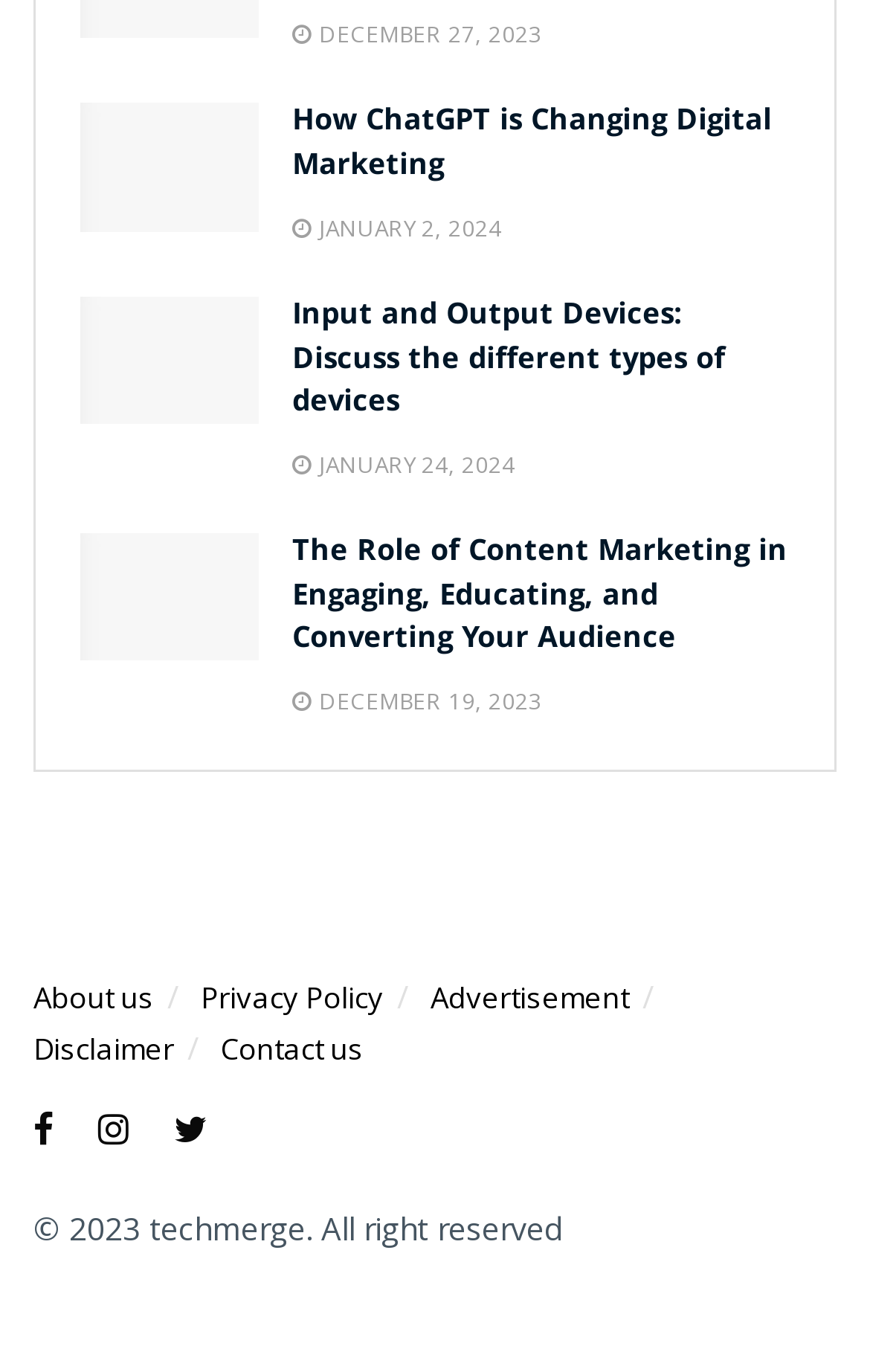Consider the image and give a detailed and elaborate answer to the question: 
What is the date of the latest article?

I looked at the dates associated with each article and found that the latest date is JANUARY 2, 2024, which is linked to the article 'How ChatGPT is Changing Digital Marketing'.